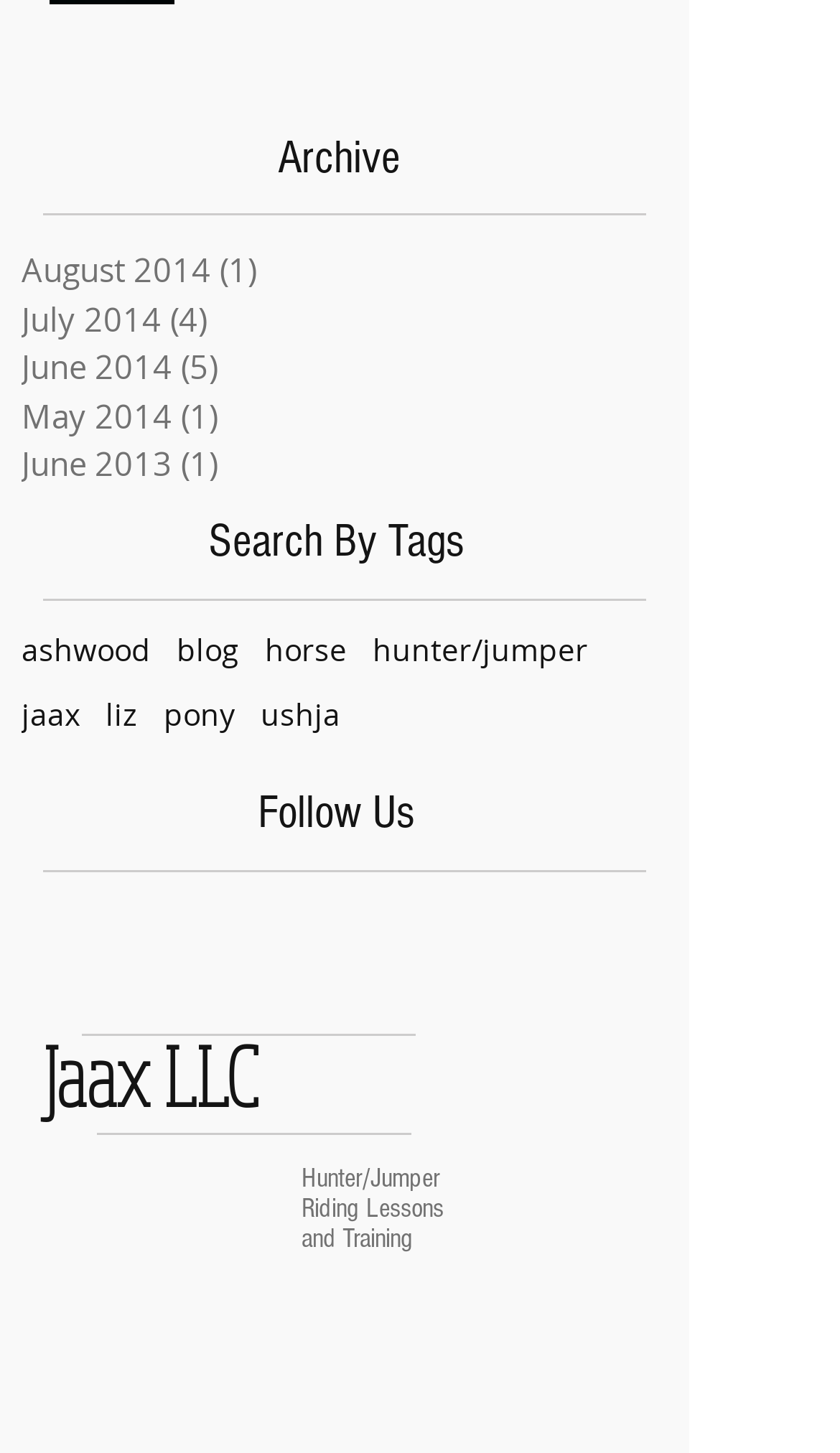Show the bounding box coordinates for the HTML element as described: "jaax".

[0.026, 0.478, 0.095, 0.505]